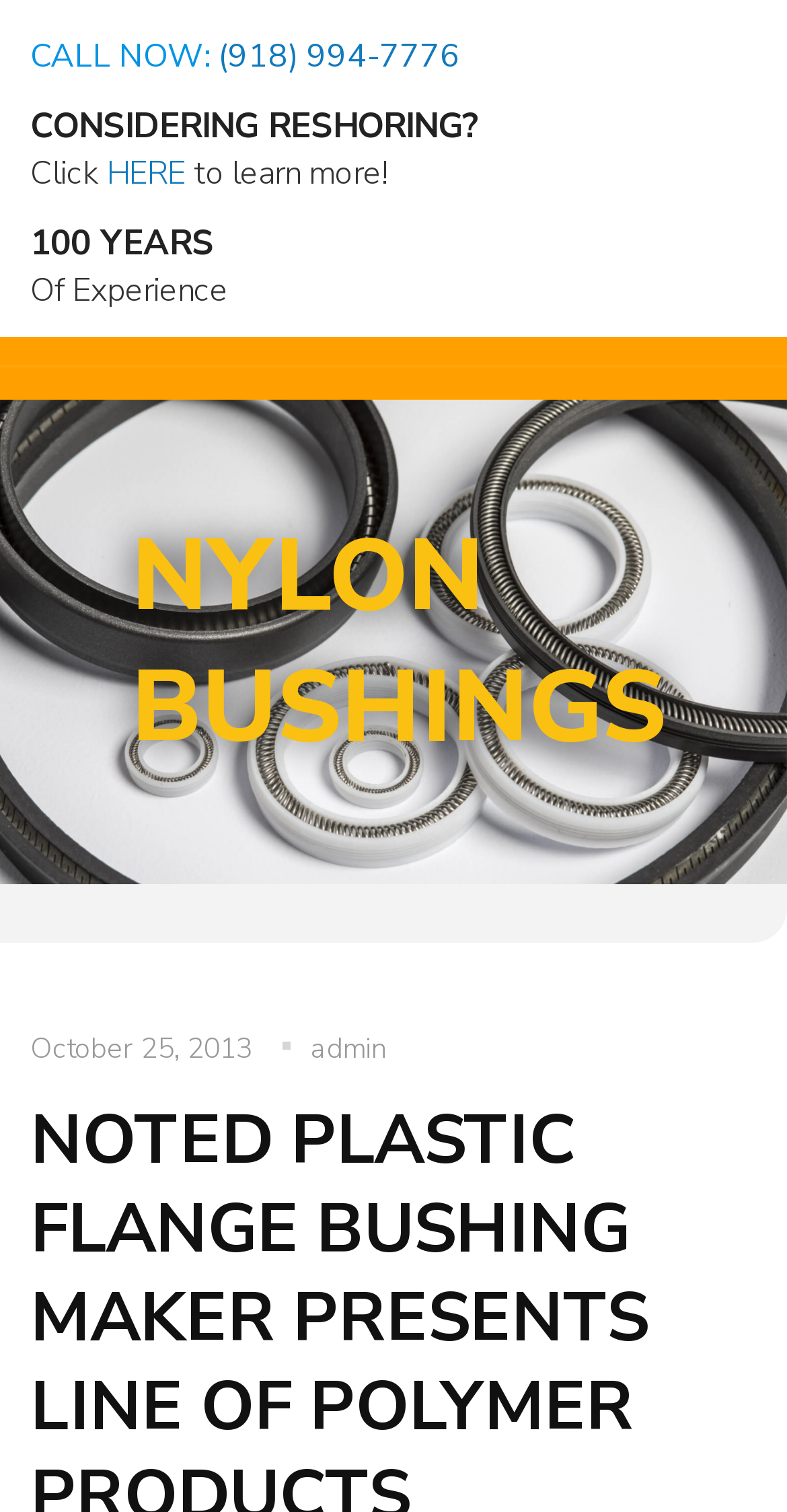Locate the bounding box coordinates for the element described below: "(918) 994-7776". The coordinates must be four float values between 0 and 1, formatted as [left, top, right, bottom].

[0.277, 0.023, 0.585, 0.052]